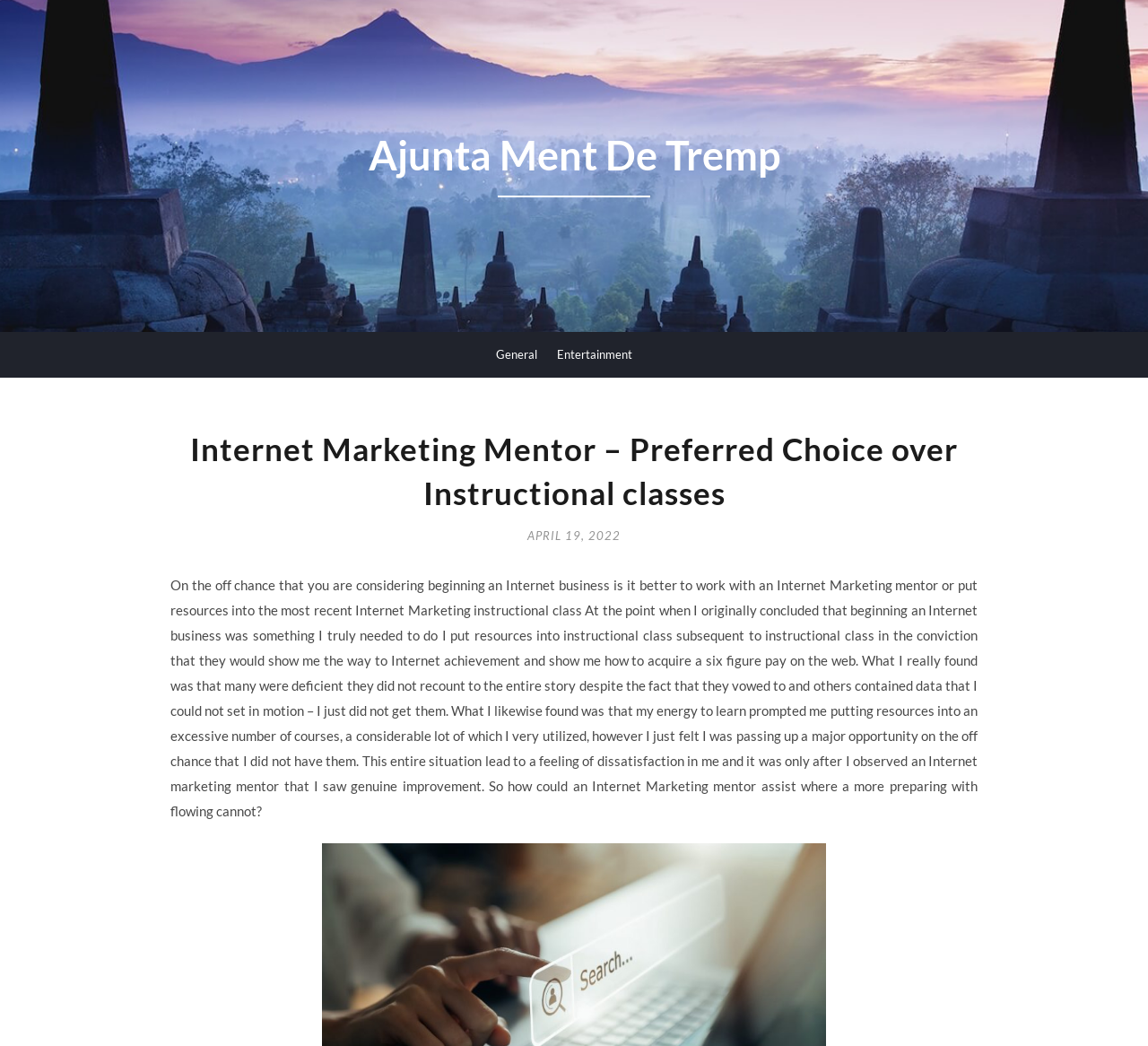Provide a brief response using a word or short phrase to this question:
What is the tone of the author's writing?

Reflective